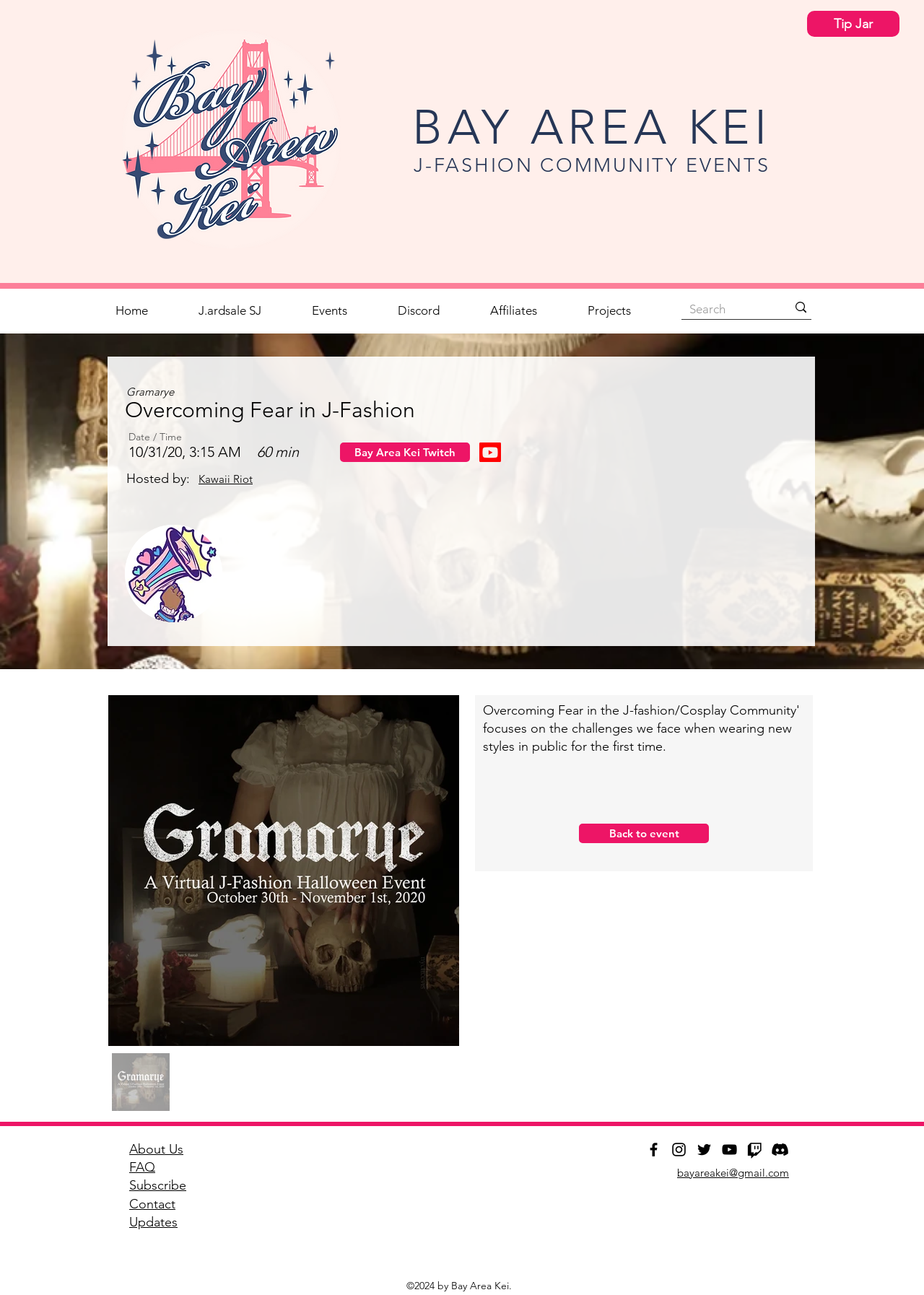Can you determine the bounding box coordinates of the area that needs to be clicked to fulfill the following instruction: "Go to the 'Home' page"?

[0.117, 0.222, 0.207, 0.258]